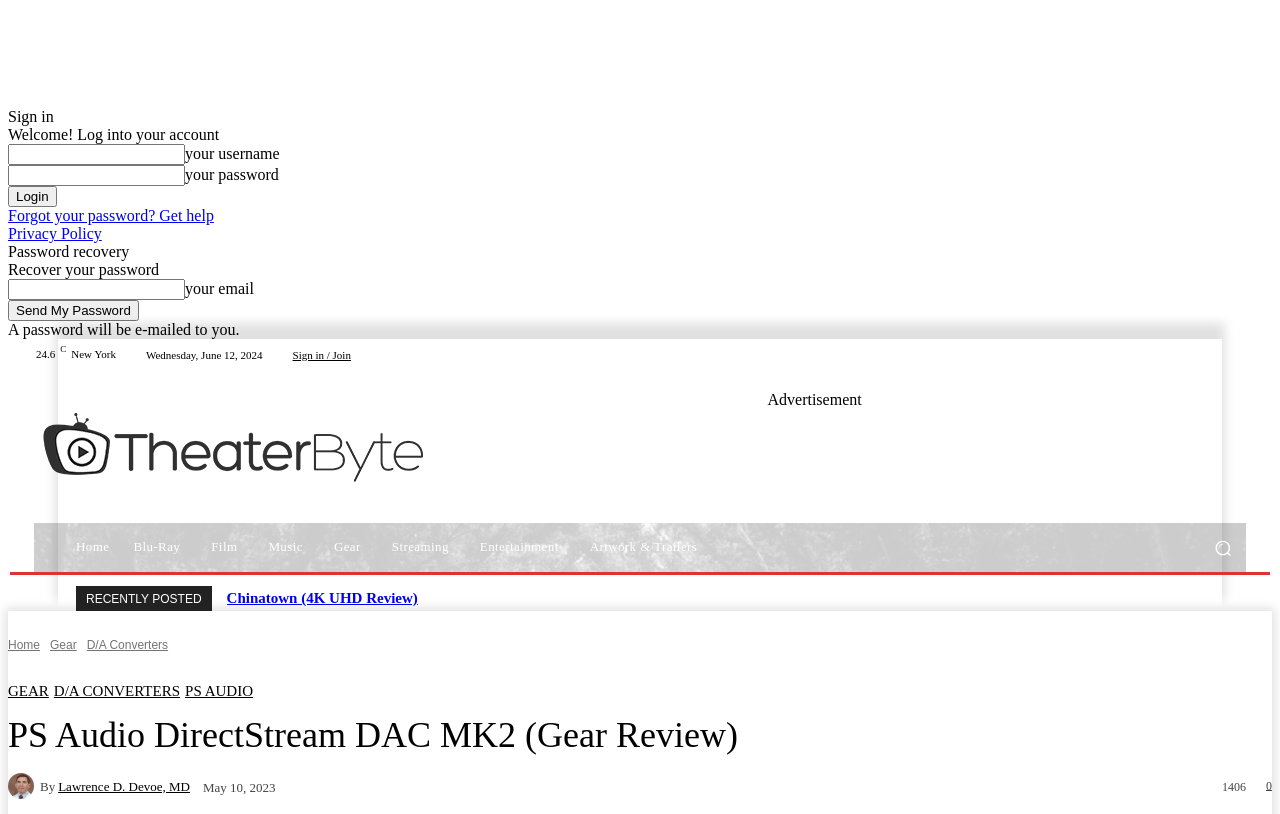Answer the following query concisely with a single word or phrase:
What is the topic of the article 'Chinatown (4K UHD Review)'?

Movie review